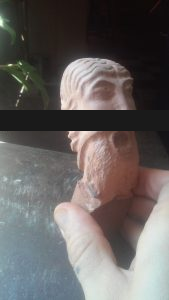Describe all the aspects of the image extensively.

This image showcases a hand holding a finely carved wooden head, likely intended for a musical instrument. The craftsmanship highlights intricate details, including facial features and hair texture, reminiscent of Romanesque sculptures. The carving process is evident in the smooth finish and the careful shaping of the wood. In the background, a hint of greenery suggests a creative workspace filled with inspiration. This piece represents the artist's first attempt at such a carving, reflecting a deep appreciation for historical art forms and an ongoing commitment to craftsmanship in instrument-making.